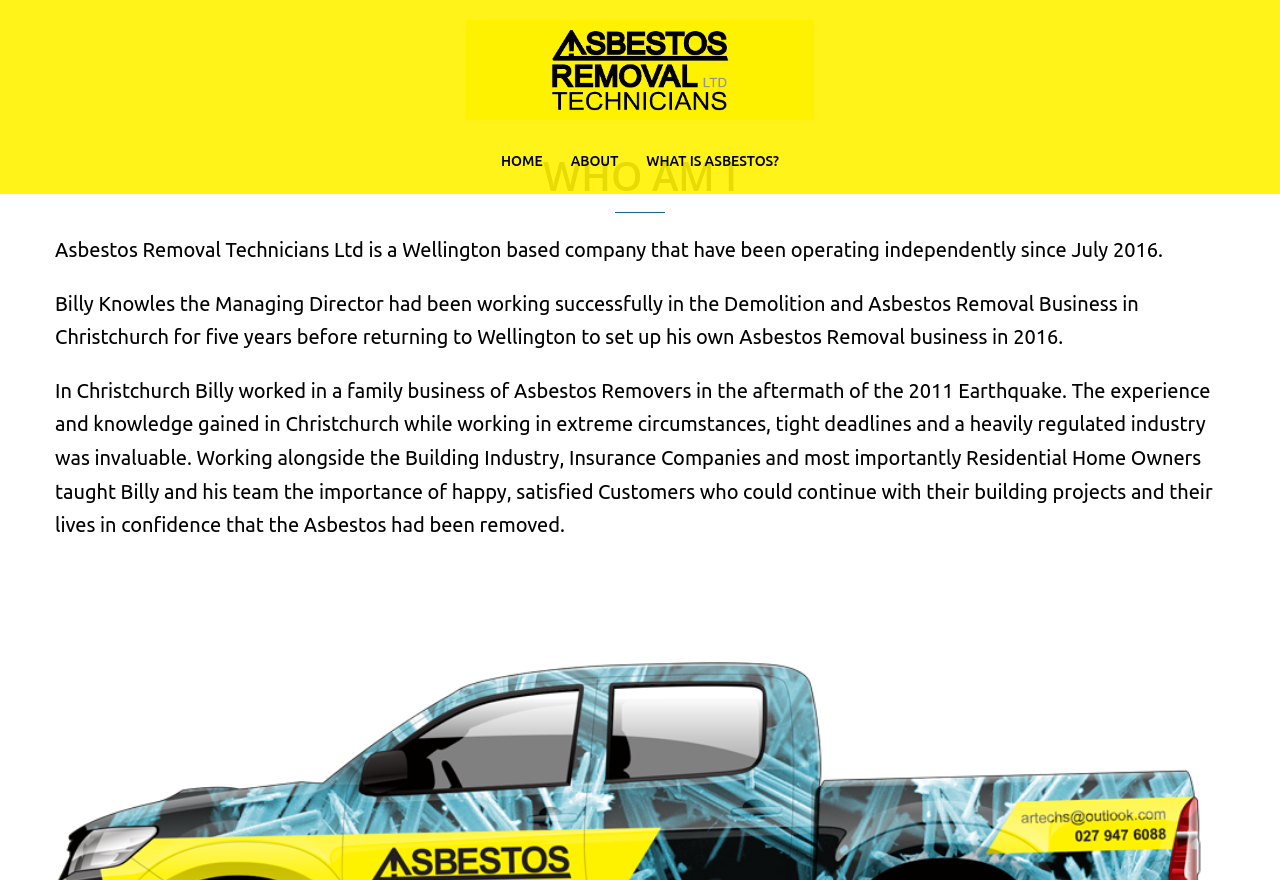Please specify the bounding box coordinates in the format (top-left x, top-left y, bottom-right x, bottom-right y), with all values as floating point numbers between 0 and 1. Identify the bounding box of the UI element described by: Home

[0.391, 0.17, 0.424, 0.197]